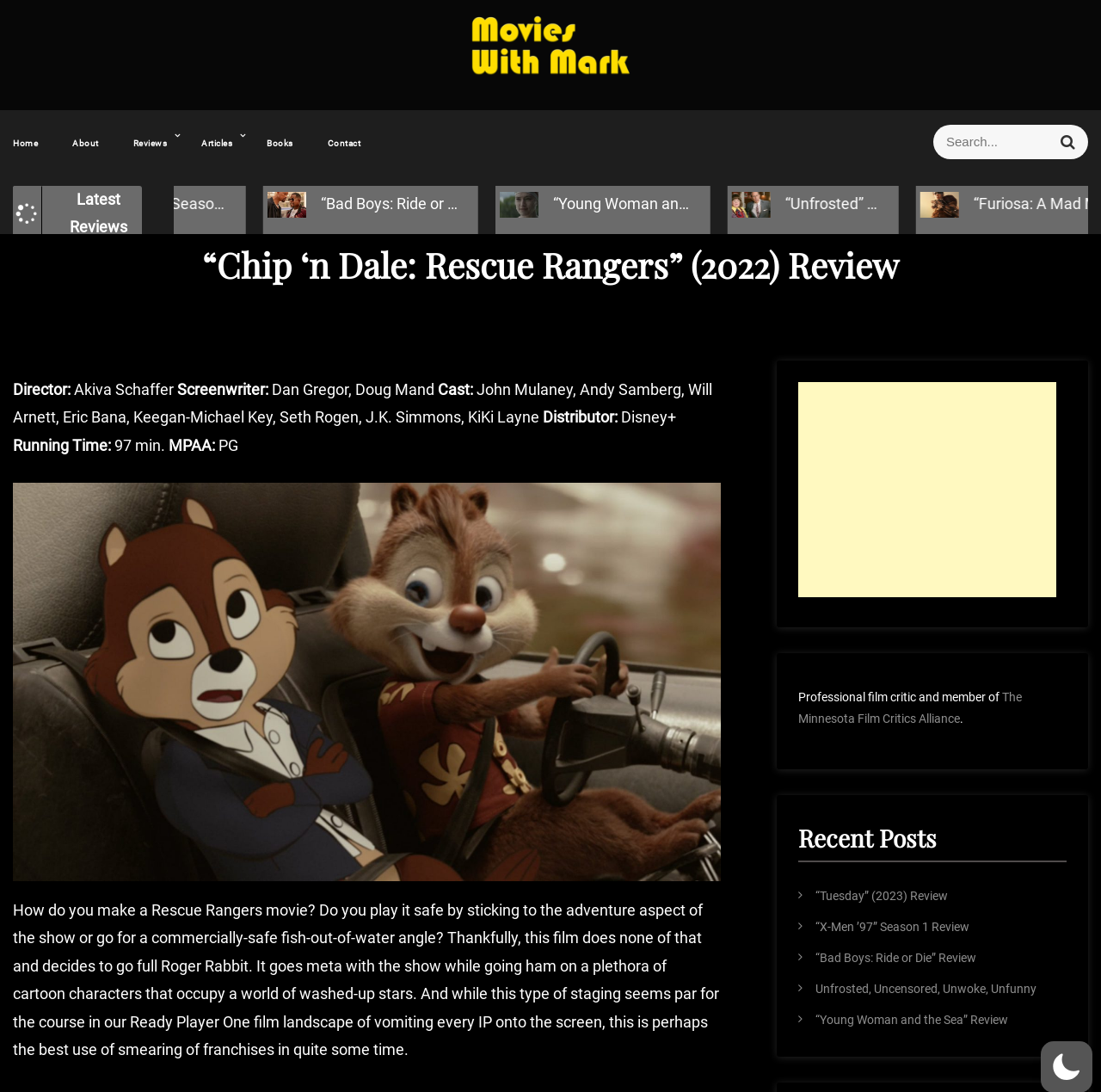Illustrate the webpage thoroughly, mentioning all important details.

This webpage is a movie review website, specifically showcasing a review of the 2022 film "Chip 'n Dale: Rescue Rangers". At the top, there is a header section with a logo and a navigation menu, featuring links to "Home", "About", "Reviews", "Articles", "Books", and "Contact". Below the header, there is a search bar with a search button.

On the left side, there is a section titled "Latest Reviews" with three review links, each accompanied by a small image. The reviews are for "Bad Boys: Ride or Die", "Young Woman and the Sea", and "Unfrosted".

The main content of the webpage is the review of "Chip 'n Dale: Rescue Rangers", which includes a heading with the title, director, screenwriter, cast, distributor, running time, and MPAA rating. The review itself is a lengthy text that discusses the film's approach to incorporating cartoon characters and its success in doing so.

Below the review, there is an advertisement iframe and a section with the author's credentials, including their membership in the Minnesota Film Critics Alliance. Following this, there is a "Recent Posts" section with five links to other reviews, including "Tuesday", "X-Men '97", "Bad Boys: Ride or Die", "Unfrosted, Uncensored, Unwoke, Unfunny", and "Young Woman and the Sea".

At the bottom right corner, there is a small image, and at the very bottom, there is a circular focus button.